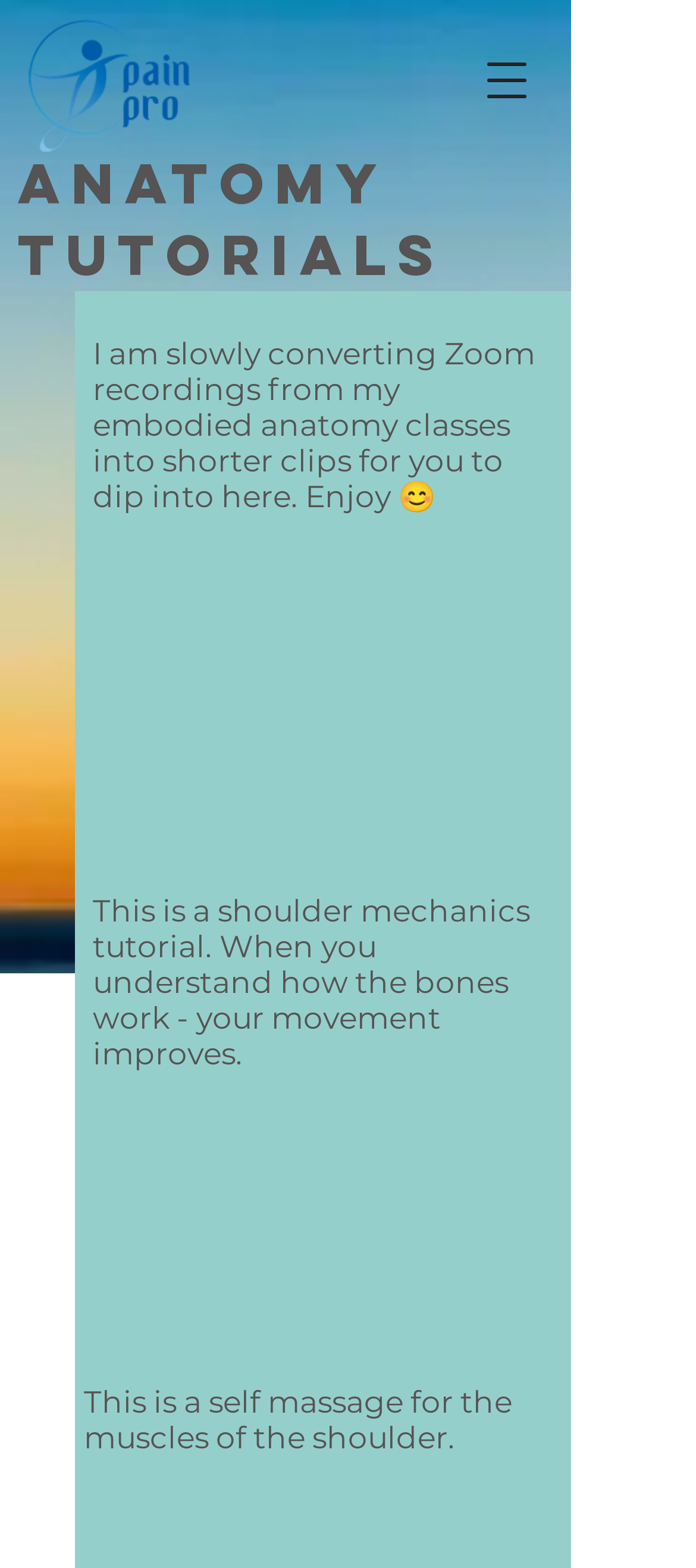What is the author's tone in the welcome message?
Please provide a single word or phrase in response based on the screenshot.

friendly